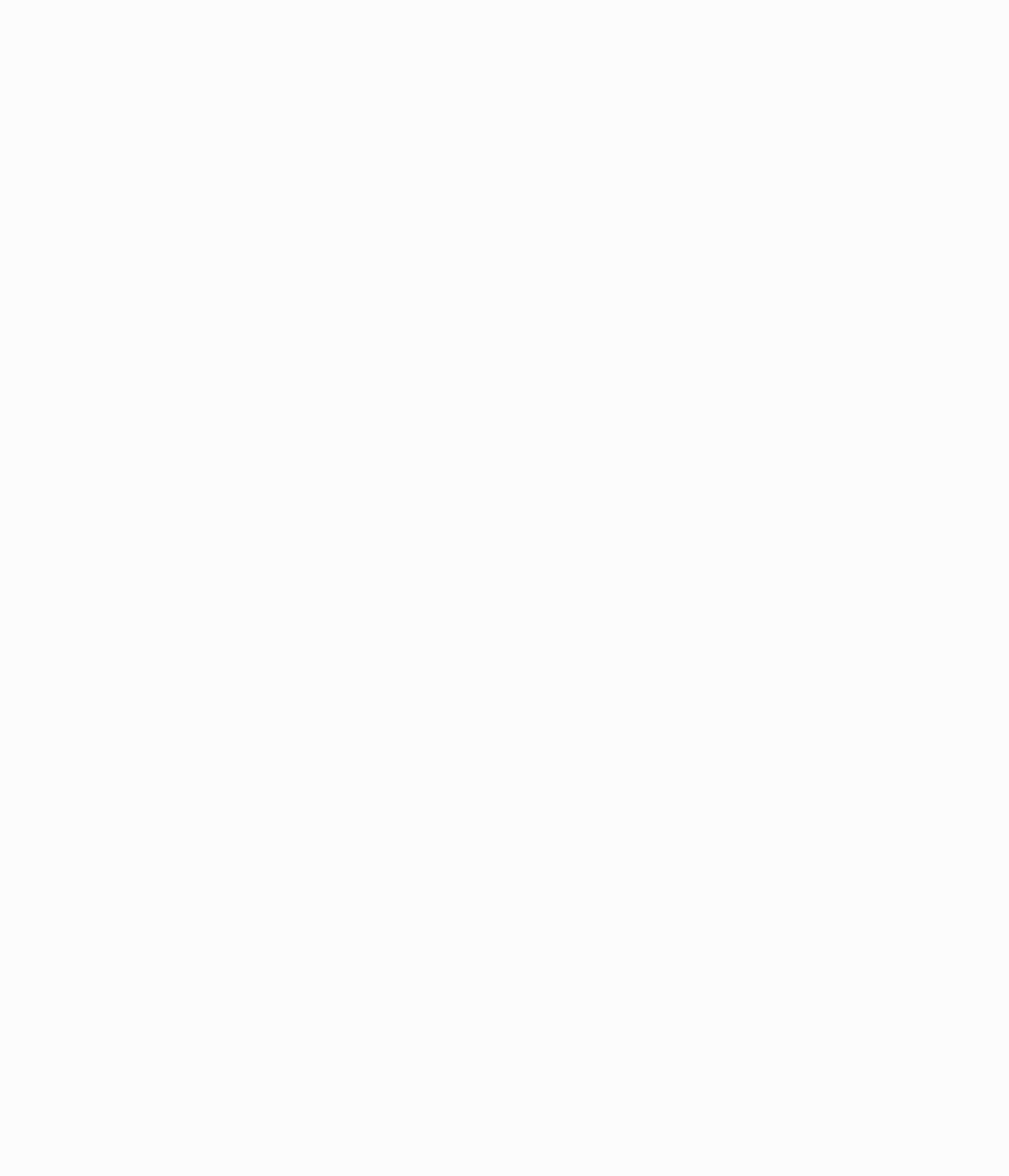What is the title of the second group?
Please give a detailed and thorough answer to the question, covering all relevant points.

I found the group element with bounding box coordinates [0.317, 0.178, 0.492, 0.388] and its heading element with text 'Fulfillment: The Gospel of Matthew for Groups Part2', which indicates that the title of the second group is 'Fulfillment: The Gospel of Matthew for Groups Part2'.